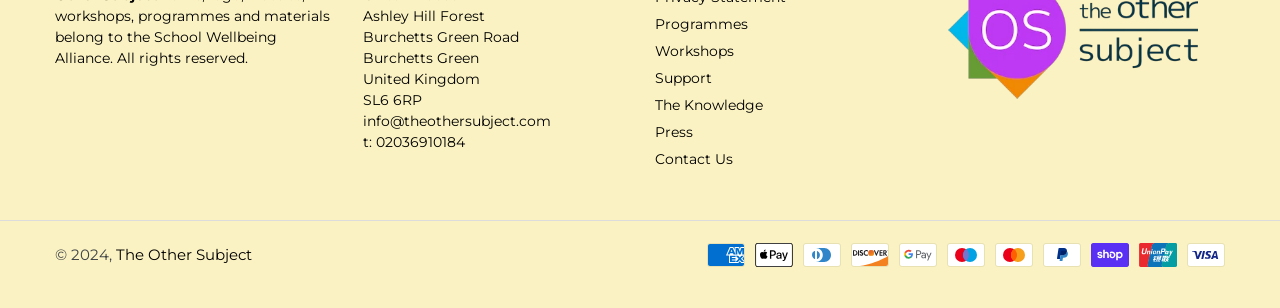Find the bounding box coordinates of the clickable area that will achieve the following instruction: "View The Other Subject website".

[0.091, 0.795, 0.197, 0.856]